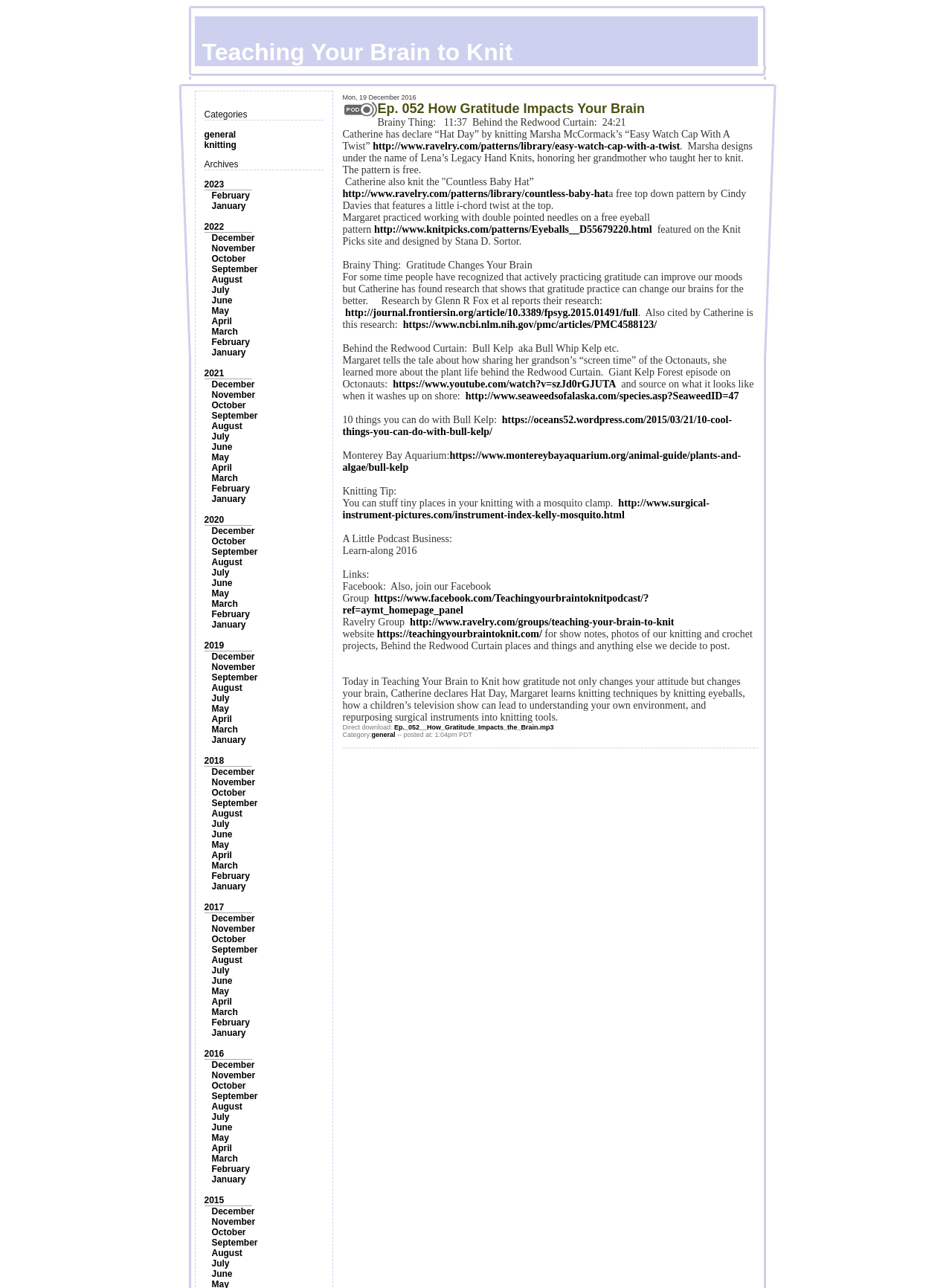Is there an image on the webpage?
Relying on the image, give a concise answer in one word or a brief phrase.

yes